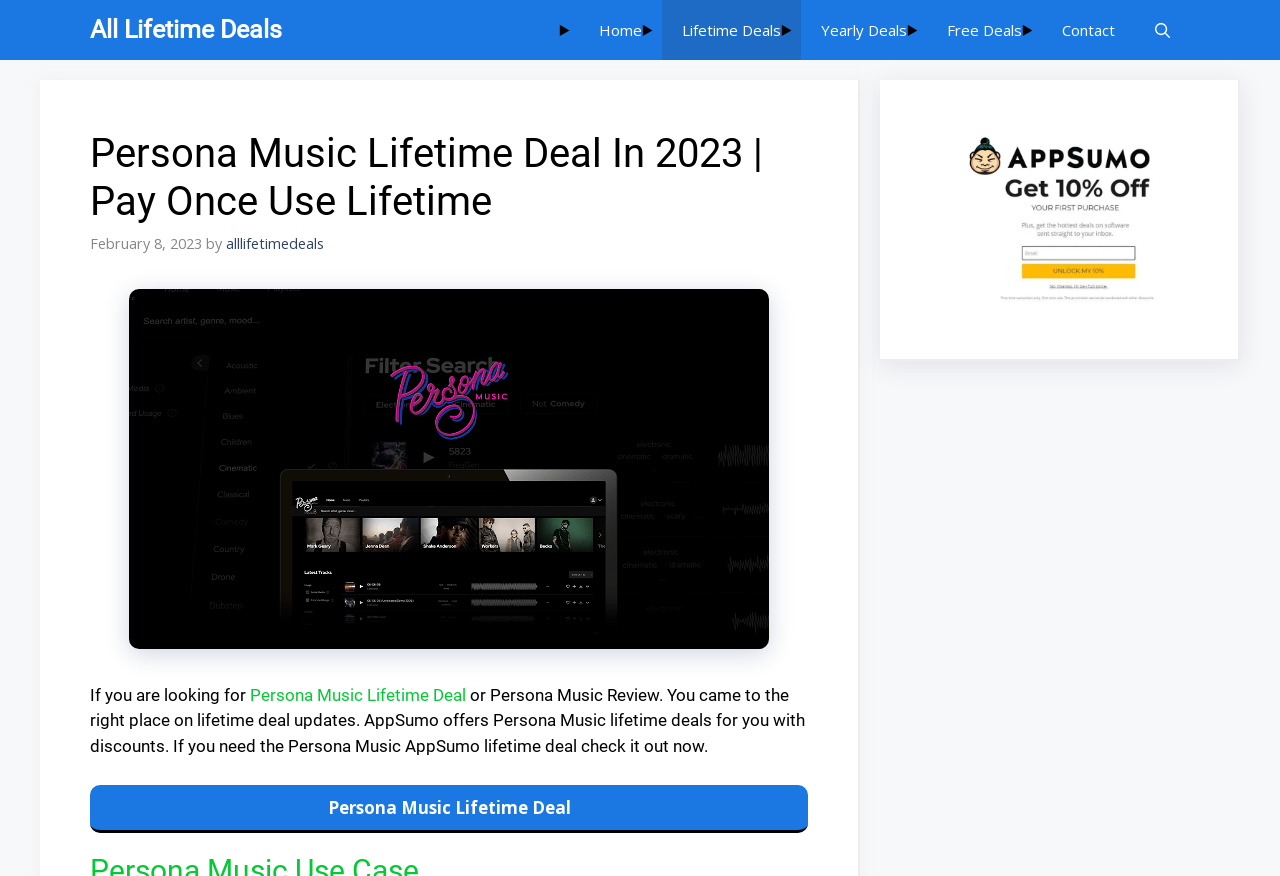Utilize the information from the image to answer the question in detail:
What is the name of the platform offering the lifetime deal?

The webpage mentions 'AppSumo offers Persona Music lifetime deals for you with discounts', so the name of the platform offering the lifetime deal is AppSumo.